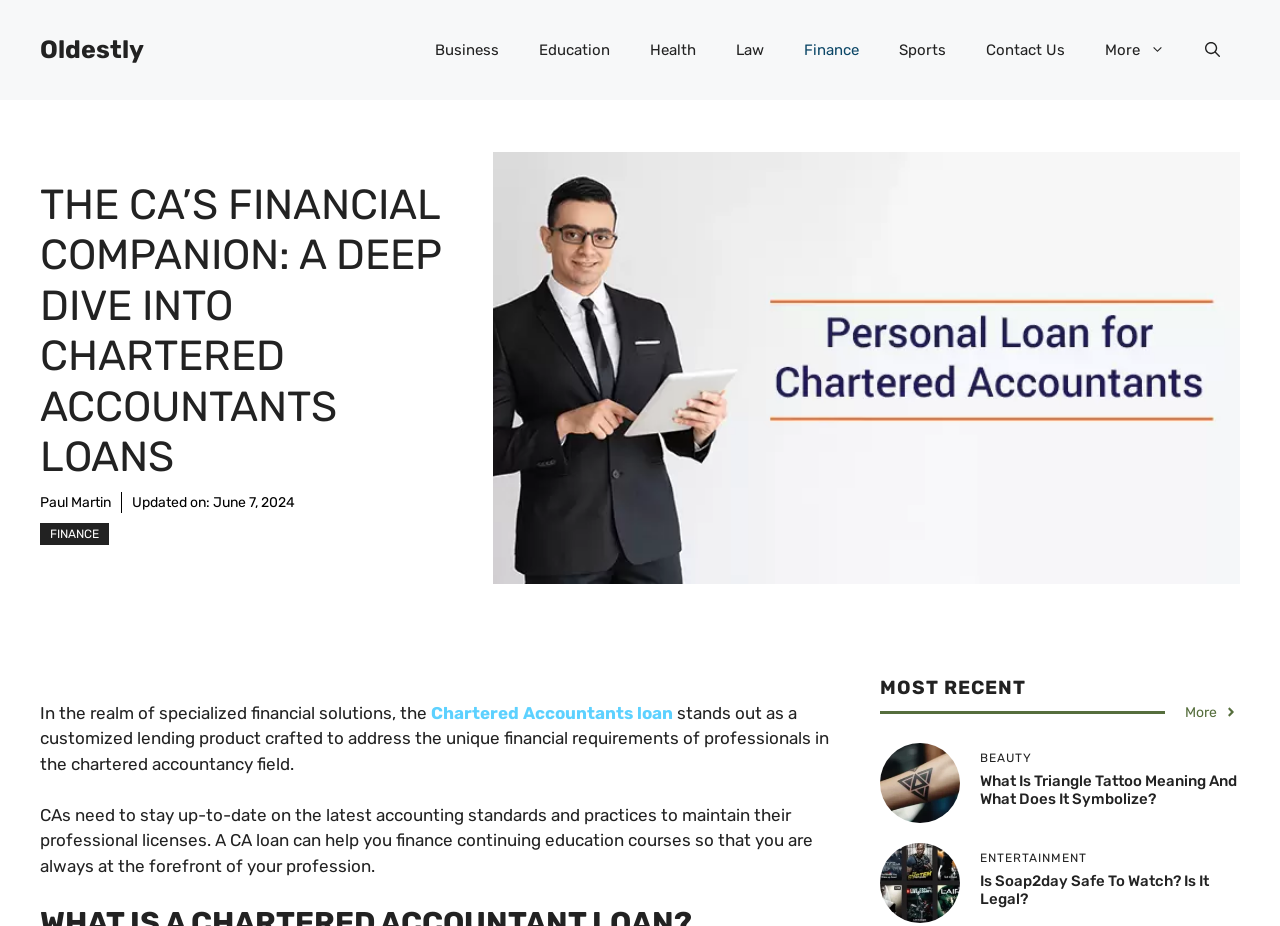Indicate the bounding box coordinates of the clickable region to achieve the following instruction: "Click on the 'Business' link."

[0.324, 0.022, 0.405, 0.086]